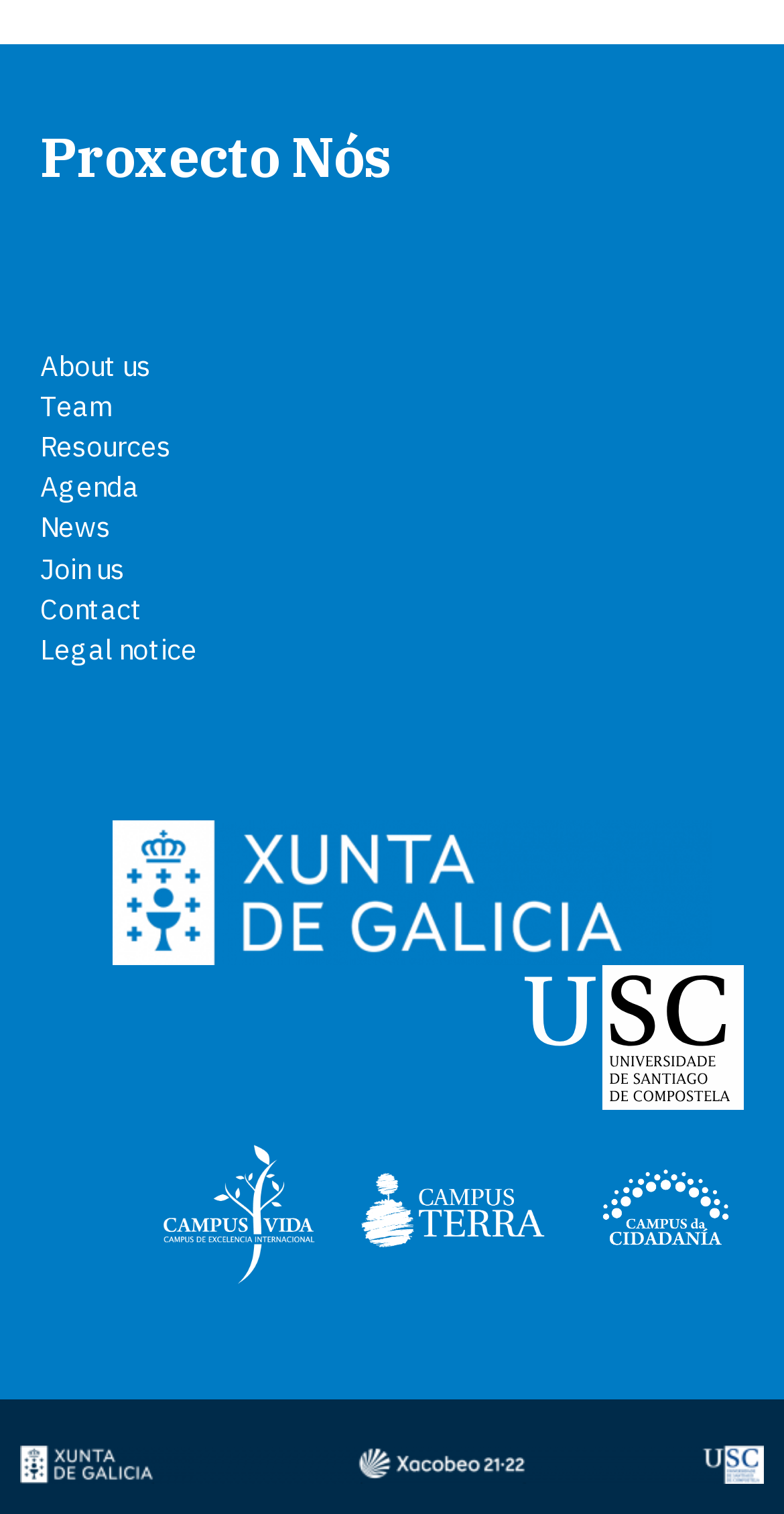Please identify the bounding box coordinates of the element's region that needs to be clicked to fulfill the following instruction: "Check Legal notice". The bounding box coordinates should consist of four float numbers between 0 and 1, i.e., [left, top, right, bottom].

[0.051, 0.417, 0.251, 0.44]